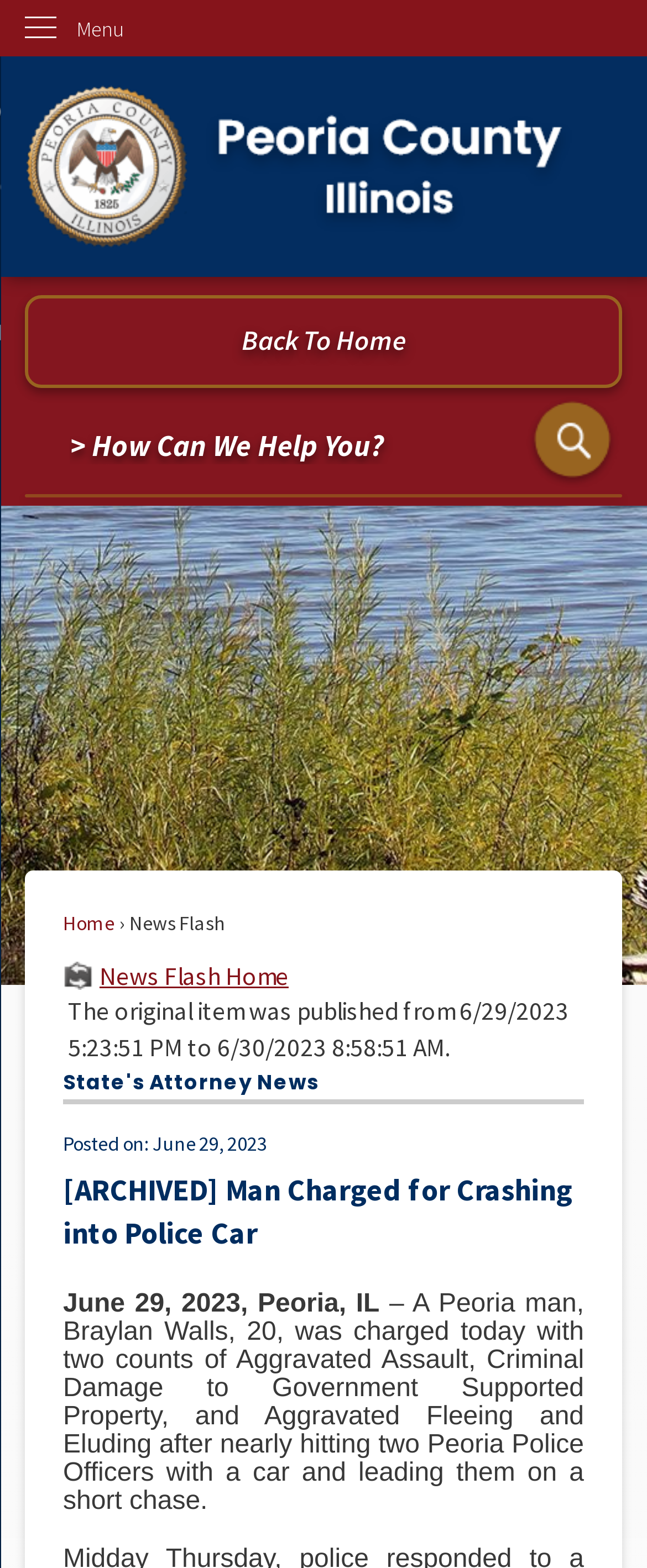How many counts of Aggravated Assault was the person charged with?
Use the image to give a comprehensive and detailed response to the question.

I found the answer by reading the text content of the webpage, specifically the paragraph that starts with 'June 29, 2023, Peoria, IL'. The text mentions 'two counts of Aggravated Assault'.